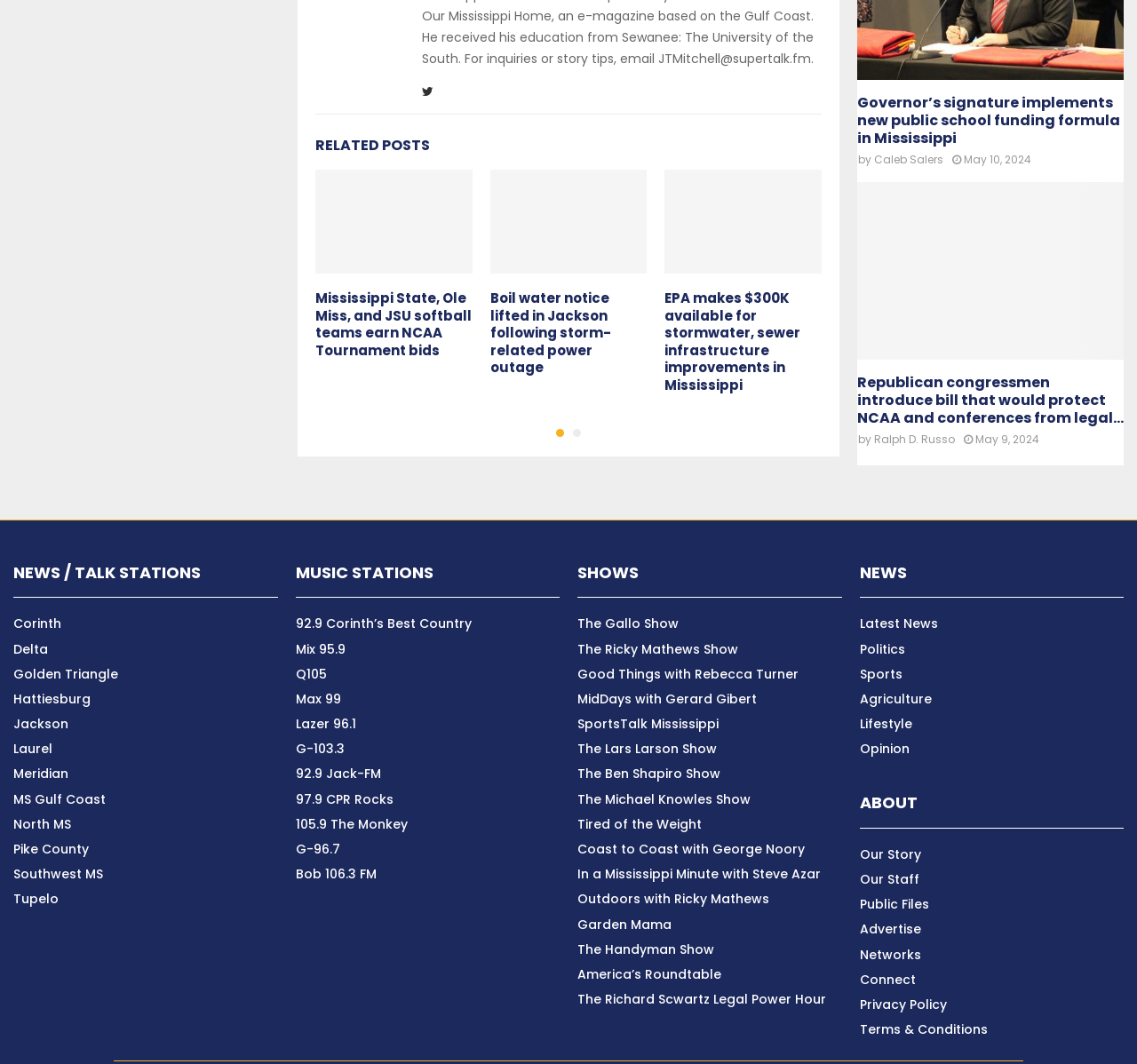Locate the coordinates of the bounding box for the clickable region that fulfills this instruction: "Explore 'NEWS / TALK STATIONS'".

[0.012, 0.528, 0.244, 0.561]